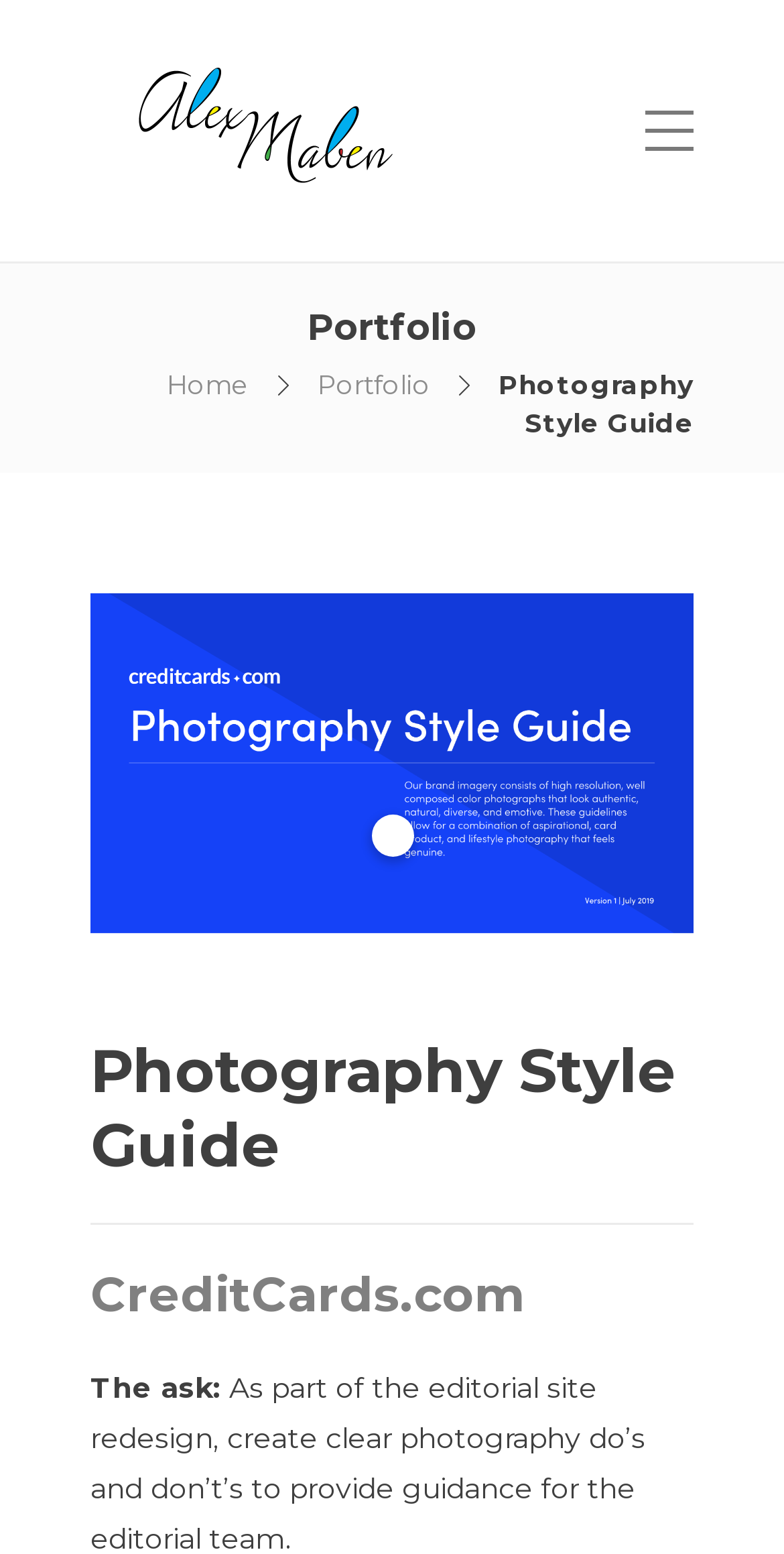What is the last text on the webpage?
Please respond to the question with a detailed and well-explained answer.

The last text on the webpage is a static text element that says 'The ask:', which is located at the bottom of the webpage.